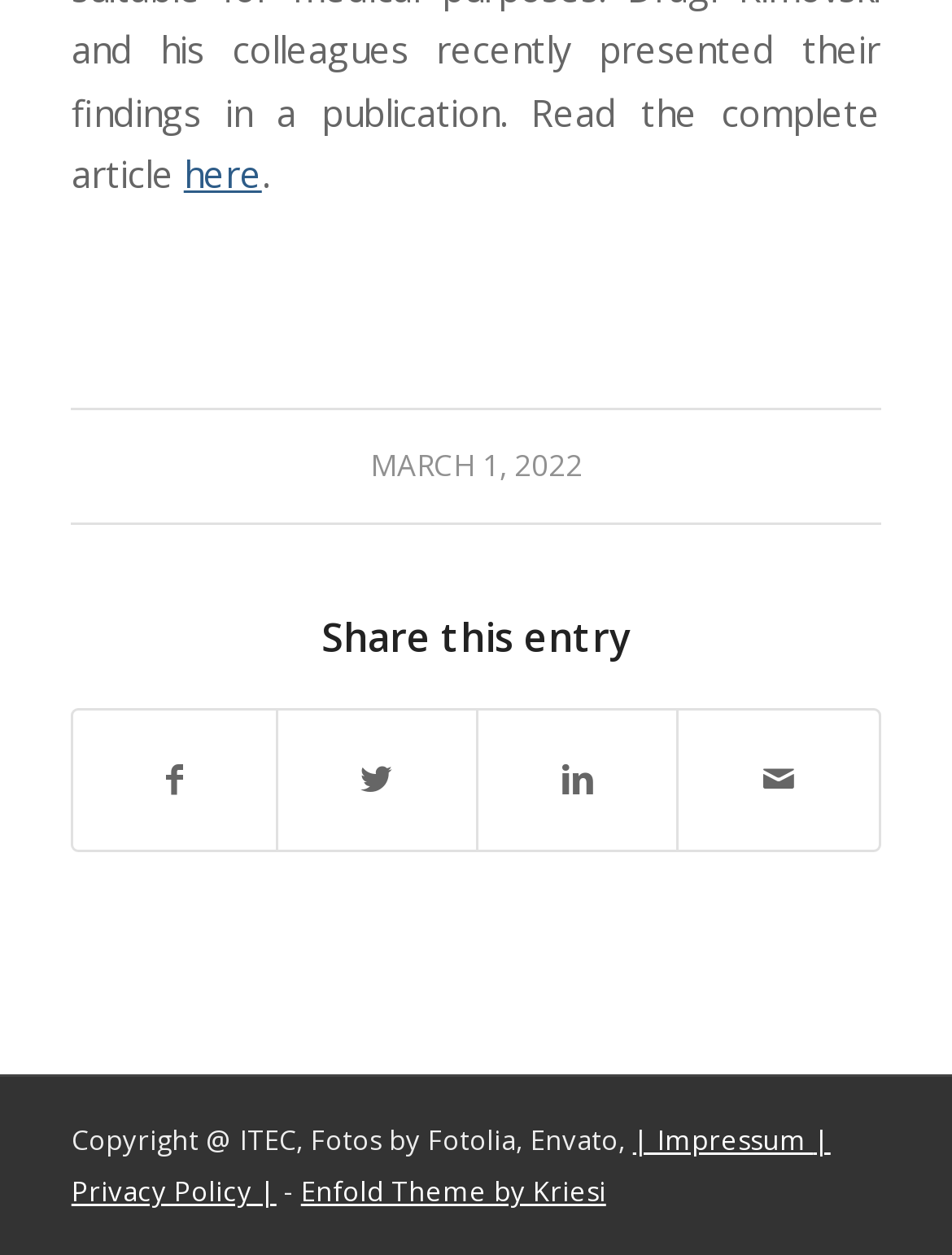How many share options are available?
Provide a detailed and extensive answer to the question.

I counted the number of link elements under the 'Share this entry' heading and found four options: 'Share on Facebook', 'Share on Twitter', 'Share on LinkedIn', and 'Share by Mail'.